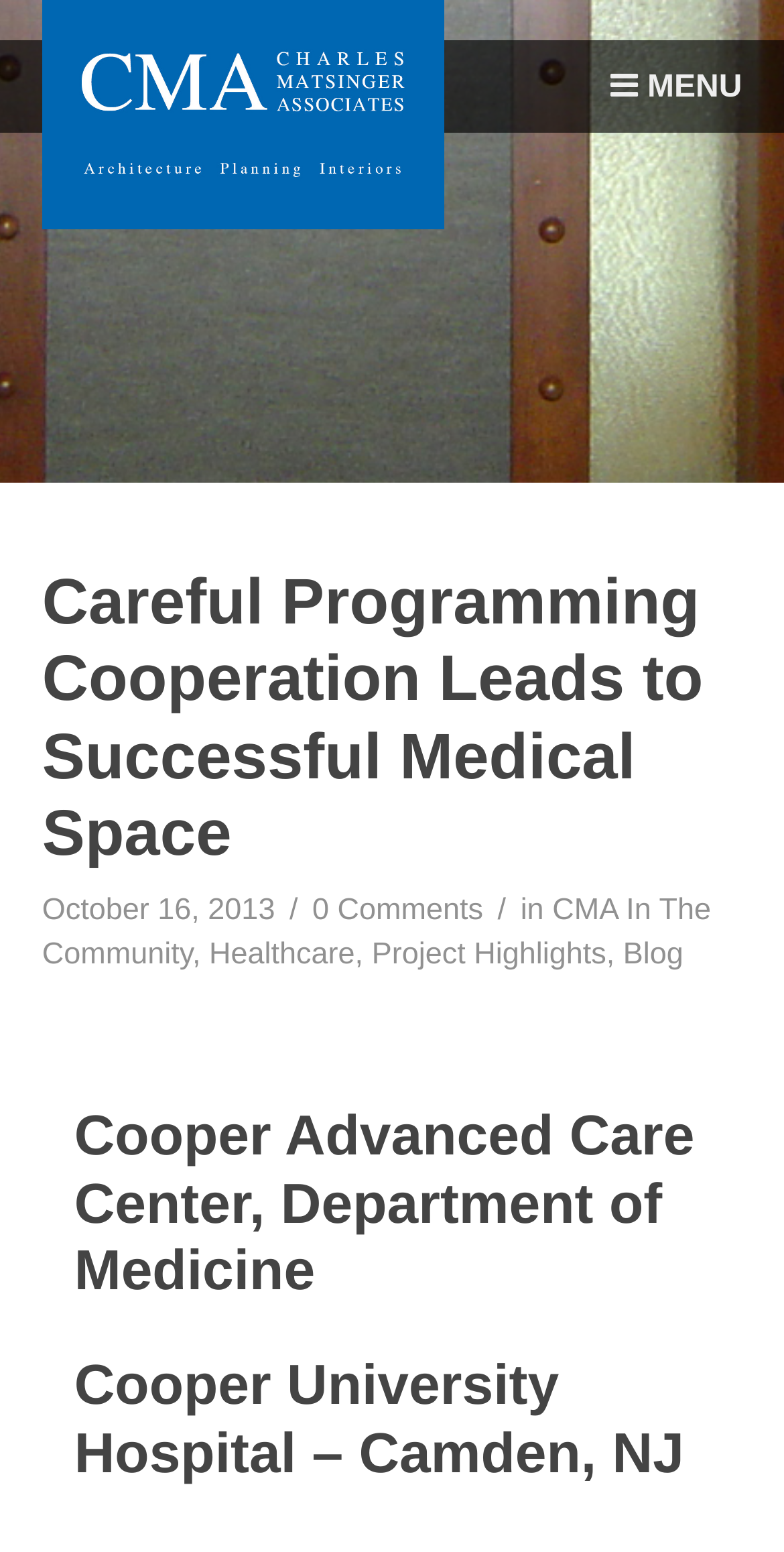Highlight the bounding box coordinates of the element that should be clicked to carry out the following instruction: "skip to content". The coordinates must be given as four float numbers ranging from 0 to 1, i.e., [left, top, right, bottom].

[0.776, 0.025, 0.86, 0.057]